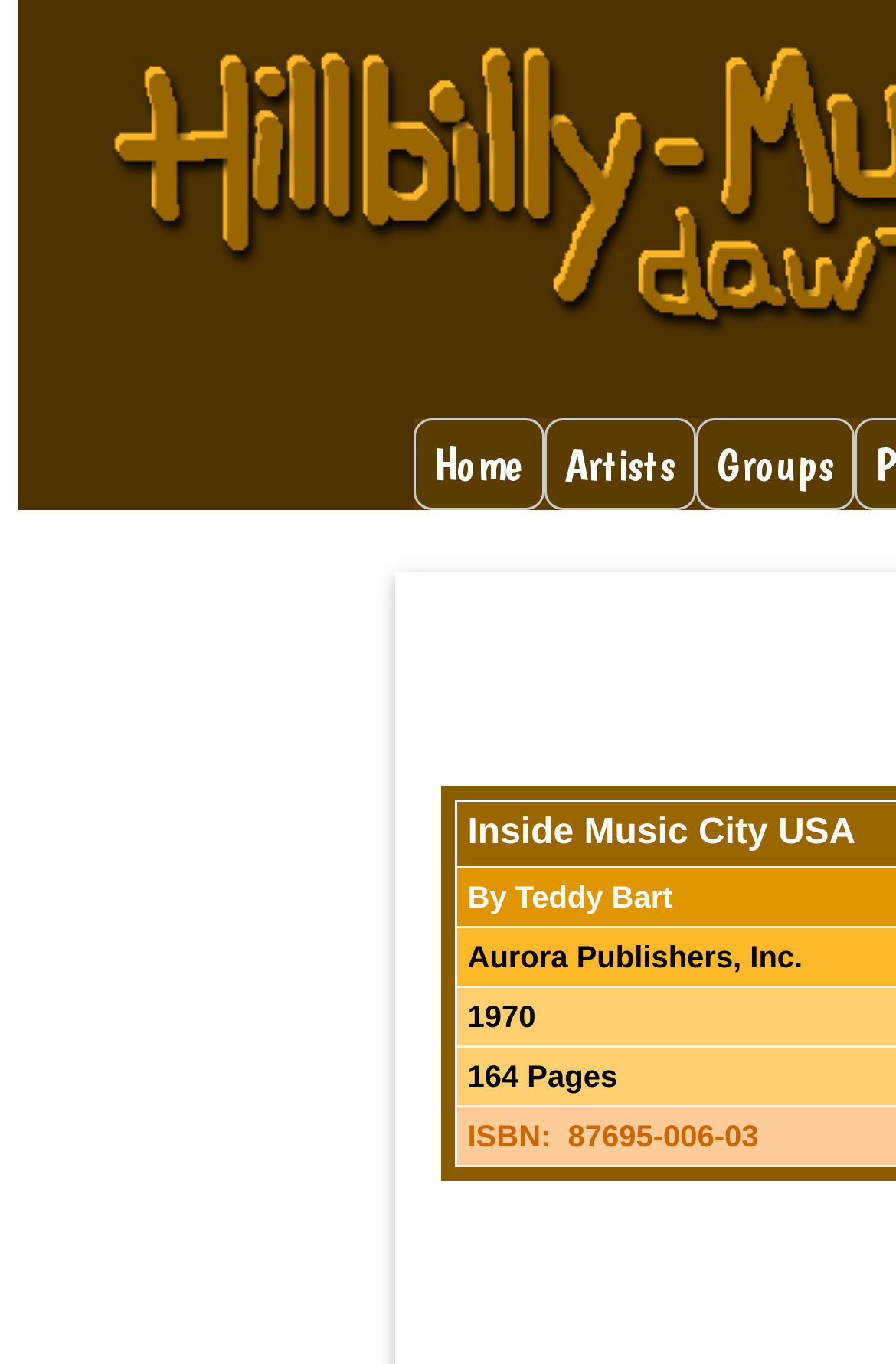Provide the bounding box coordinates of the HTML element described as: "Jennifer AJ". The bounding box coordinates should be four float numbers between 0 and 1, i.e., [left, top, right, bottom].

None